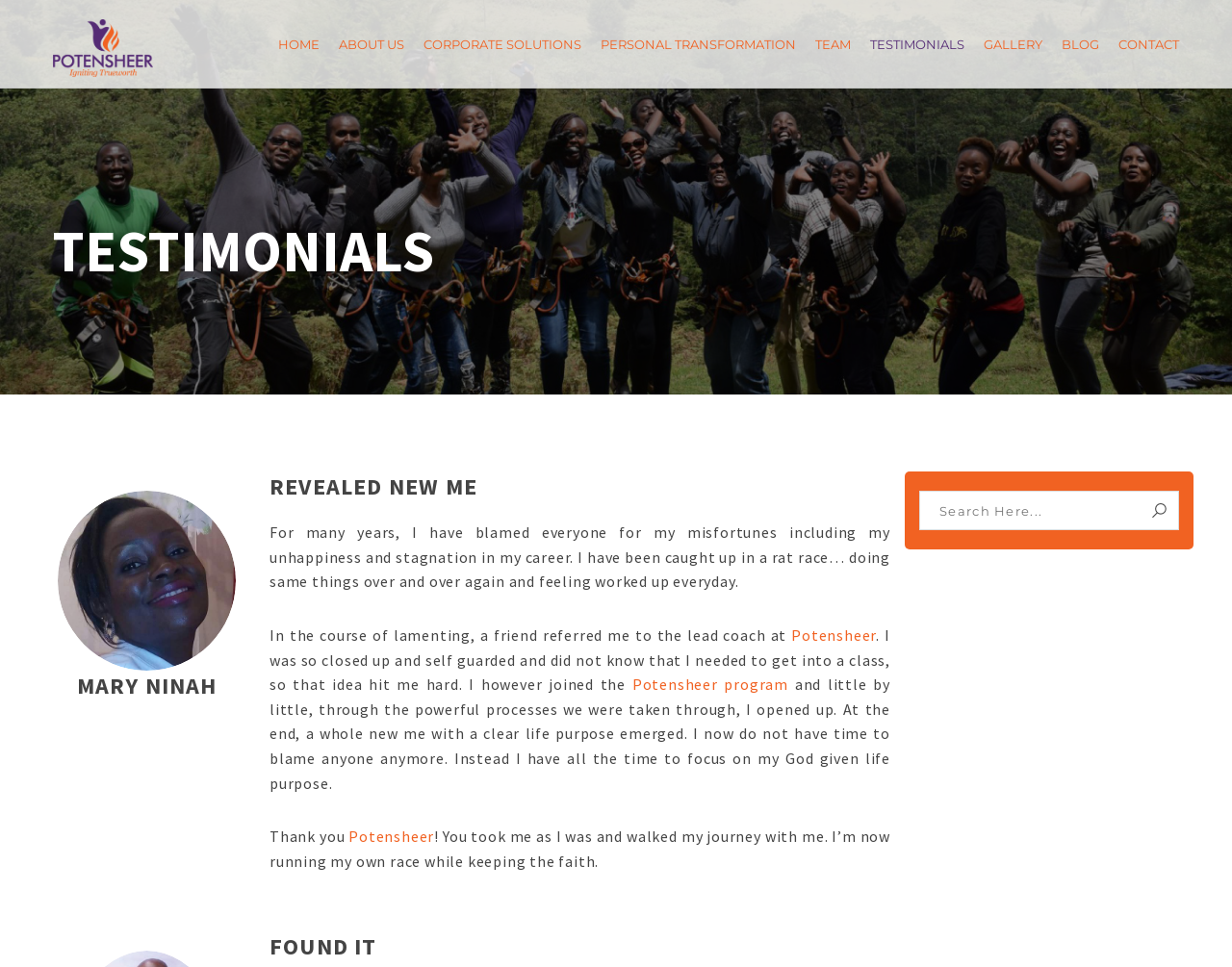Locate the bounding box coordinates of the element that should be clicked to execute the following instruction: "Click on the Potensheer link".

[0.642, 0.647, 0.711, 0.667]